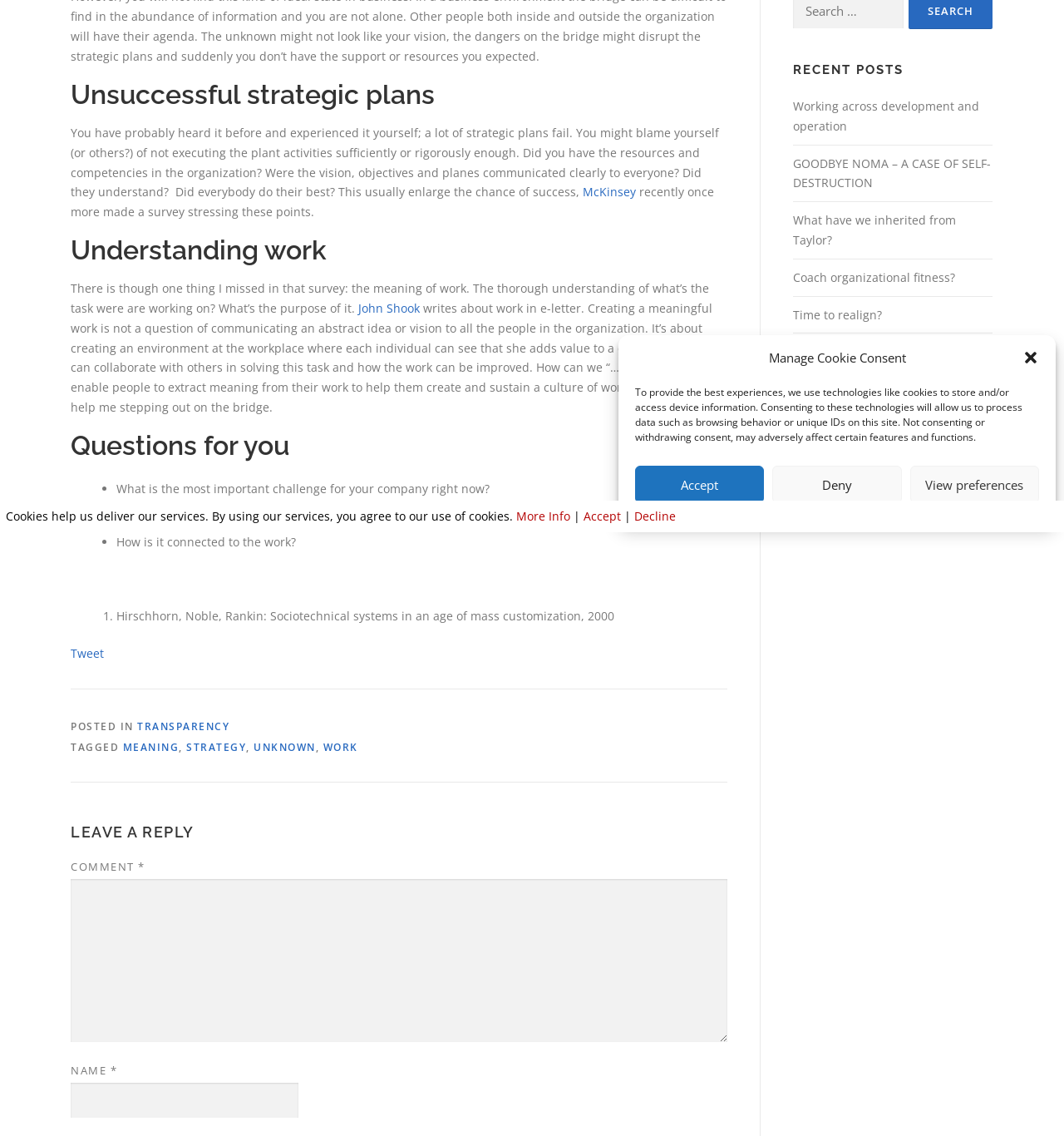Give the bounding box coordinates for this UI element: "Coach organizational fitness?". The coordinates should be four float numbers between 0 and 1, arranged as [left, top, right, bottom].

[0.745, 0.237, 0.901, 0.251]